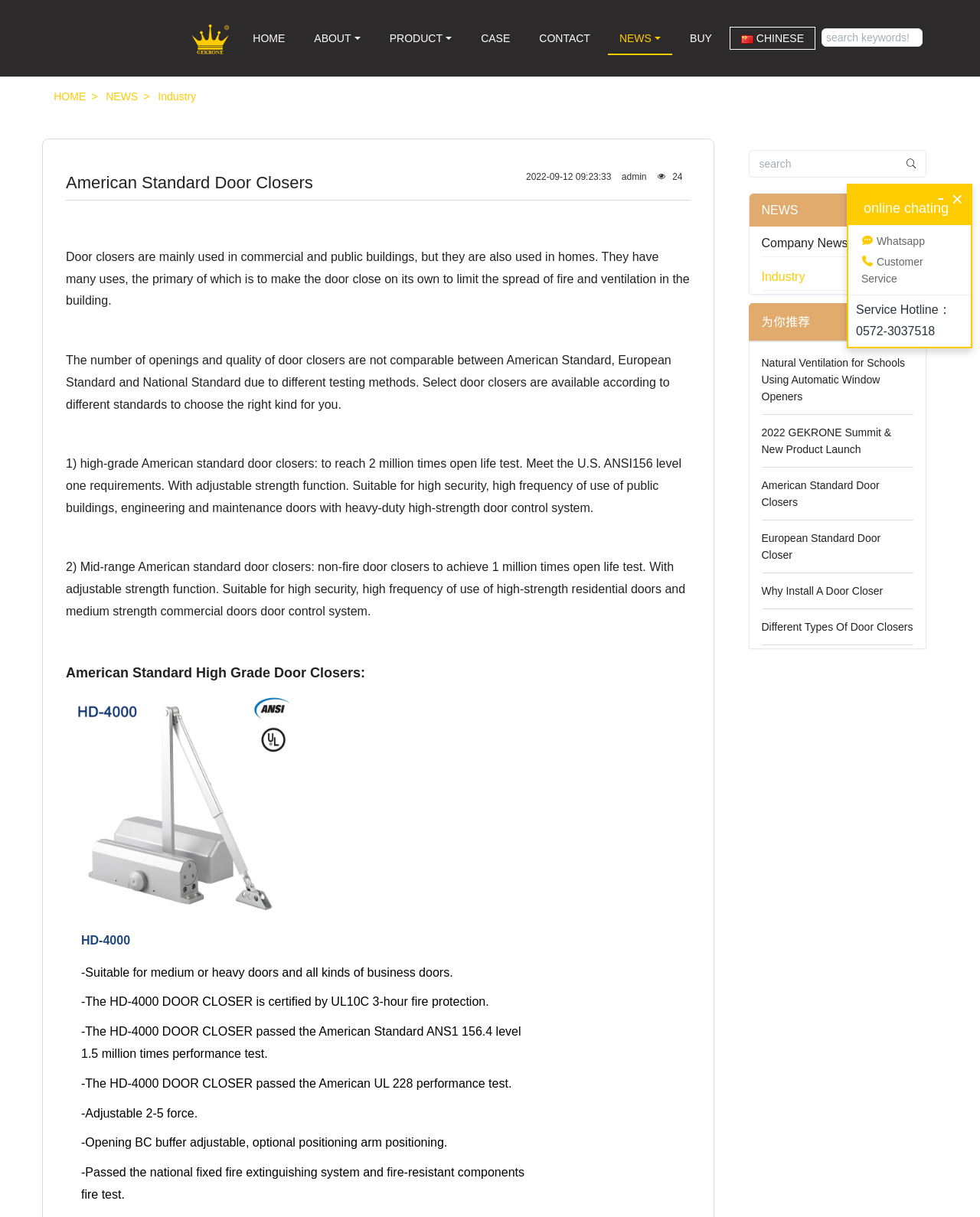What is the primary use of door closers?
Based on the visual information, provide a detailed and comprehensive answer.

According to the webpage, door closers are mainly used in commercial and public buildings, but they are also used in homes. The primary use of door closers is to make the door close on its own to limit the spread of fire and ventilation in the building.